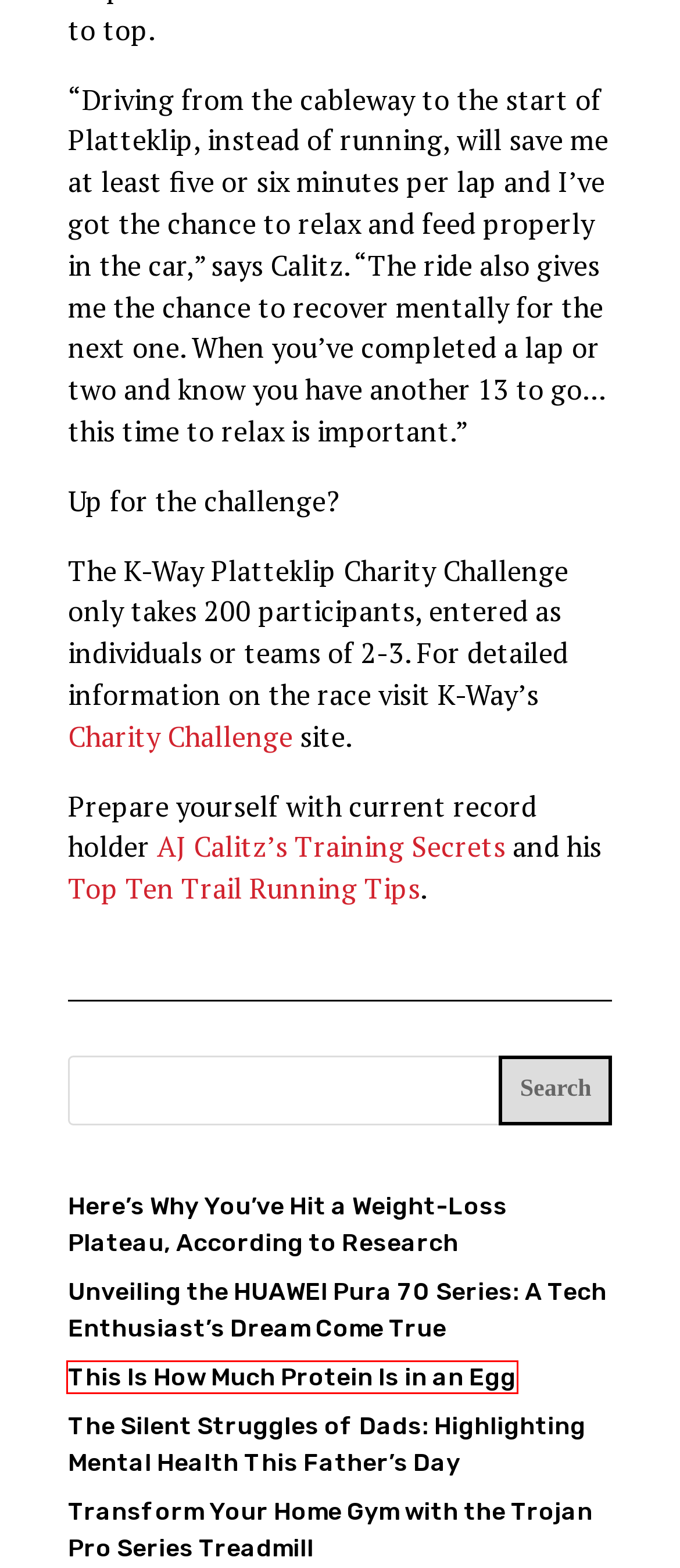You are provided with a screenshot of a webpage where a red rectangle bounding box surrounds an element. Choose the description that best matches the new webpage after clicking the element in the red bounding box. Here are the choices:
A. Transform Your Home Gym with the Trojan Pro Series Treadmill
B. Here's Why You've Hit a Weight-Loss Plateau, According to Research
C. The Silent Struggles of Dads: Highlighting Mental Health This Father’s Day
D. This Is How Much Protein Is in an Egg
E. Cableway Charity Challenge – Make a difference, become a participant now
F. Life Archives - Men's Health
G. Term of Use - Men's Health
H. Unveiling the HUAWEI Pura 70 Series: A Tech Enthusiast's Dream Come True

D